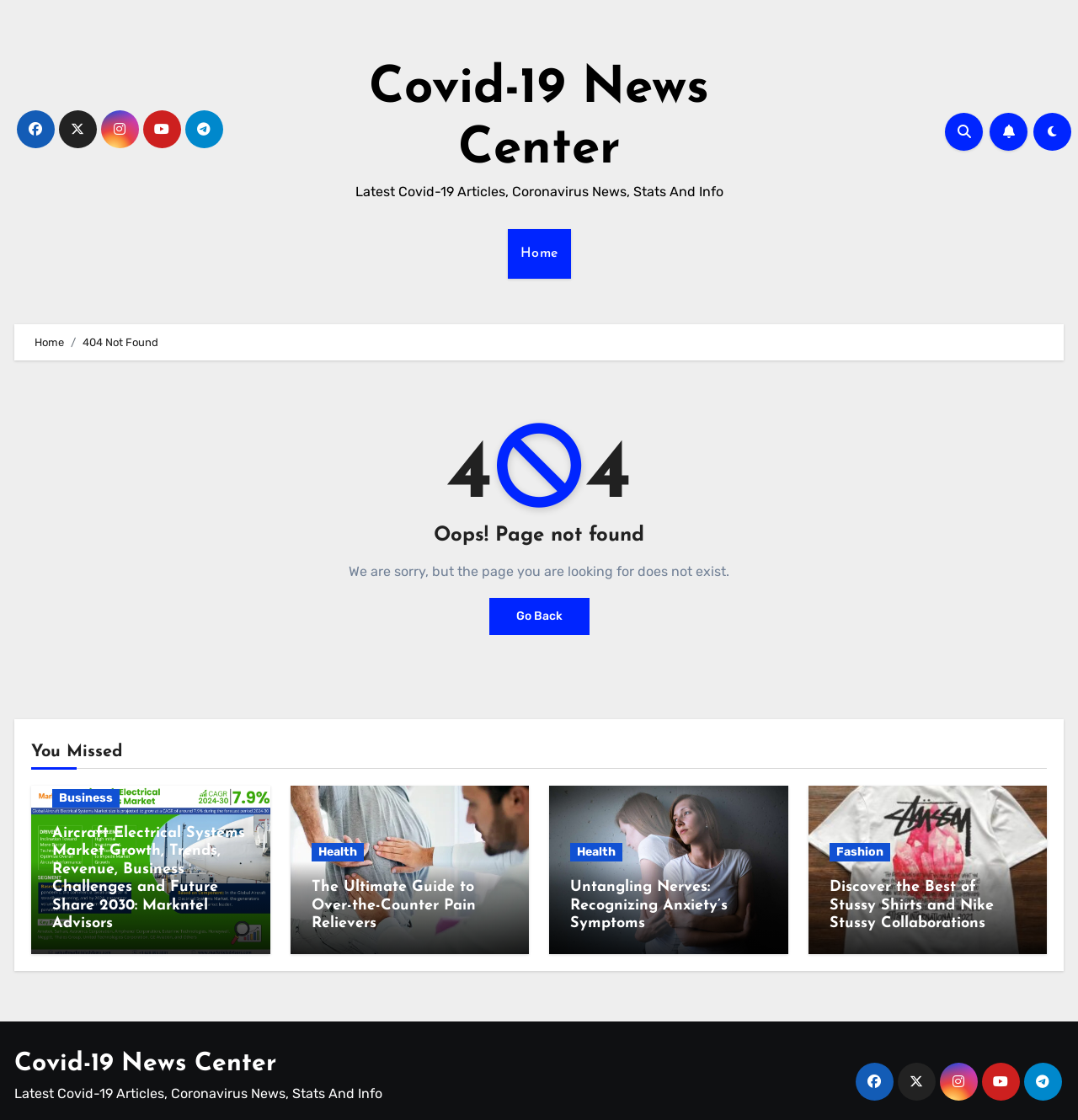Please respond to the question using a single word or phrase:
What is the current page status?

Not found